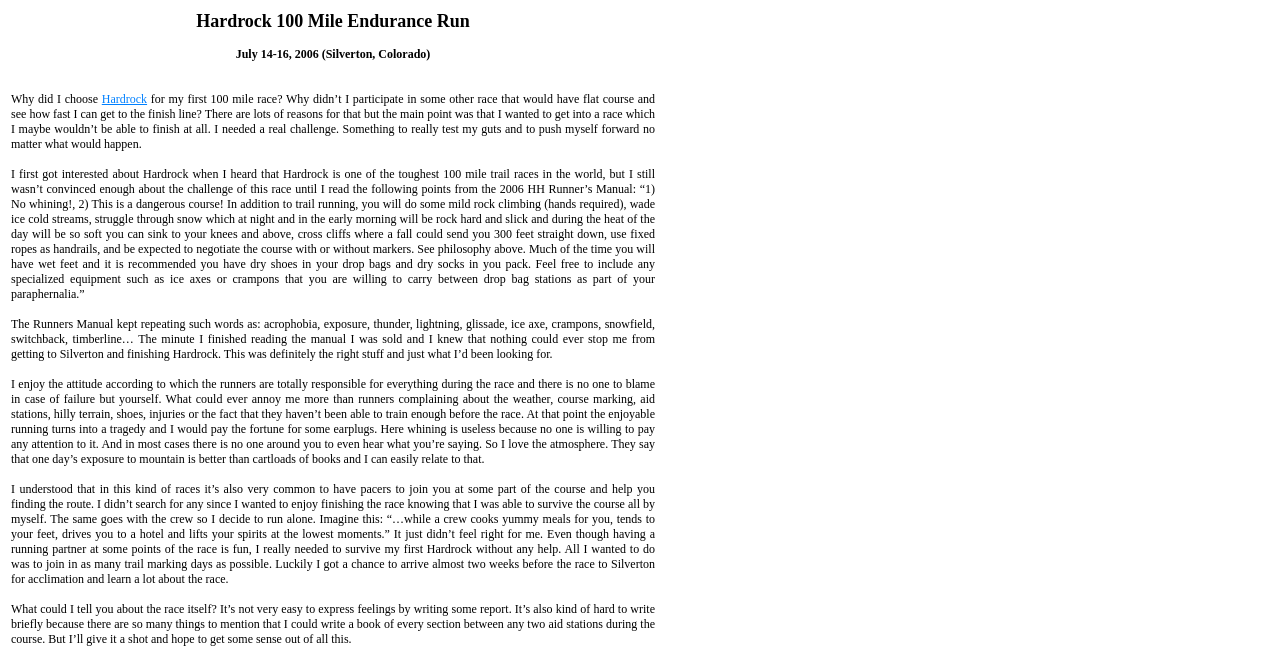What is the attitude of the race organizers towards runners' complaints?
Please describe in detail the information shown in the image to answer the question.

The question asks for the attitude of the race organizers towards runners' complaints. By analyzing the StaticText element with the text '“1) No whining!, 2) This is a dangerous course! ...', I understood that the race organizers have a 'no whining' attitude towards runners' complaints.